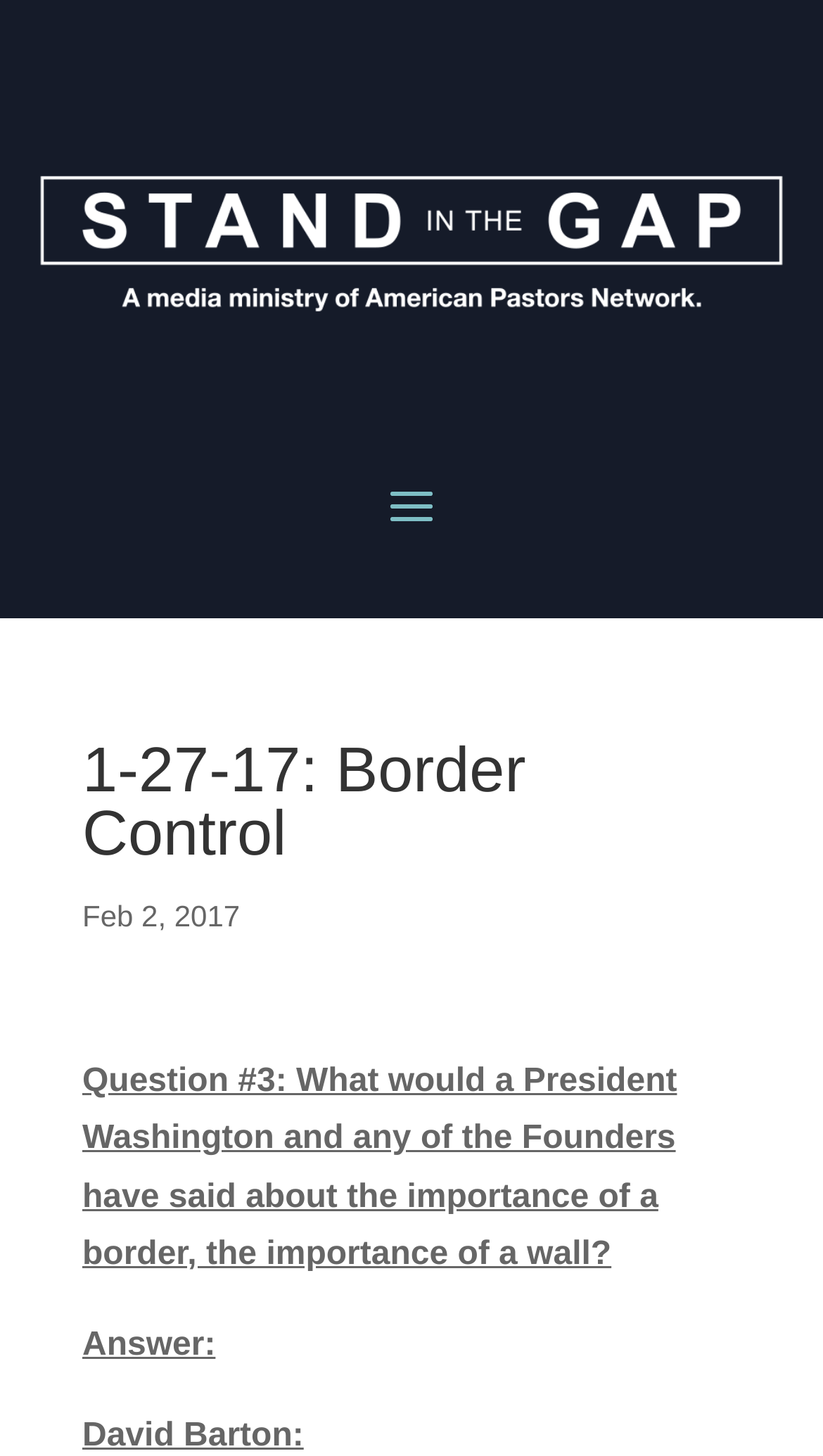What is the format of the content in the article?
Please provide a single word or phrase as your answer based on the screenshot.

Q&A